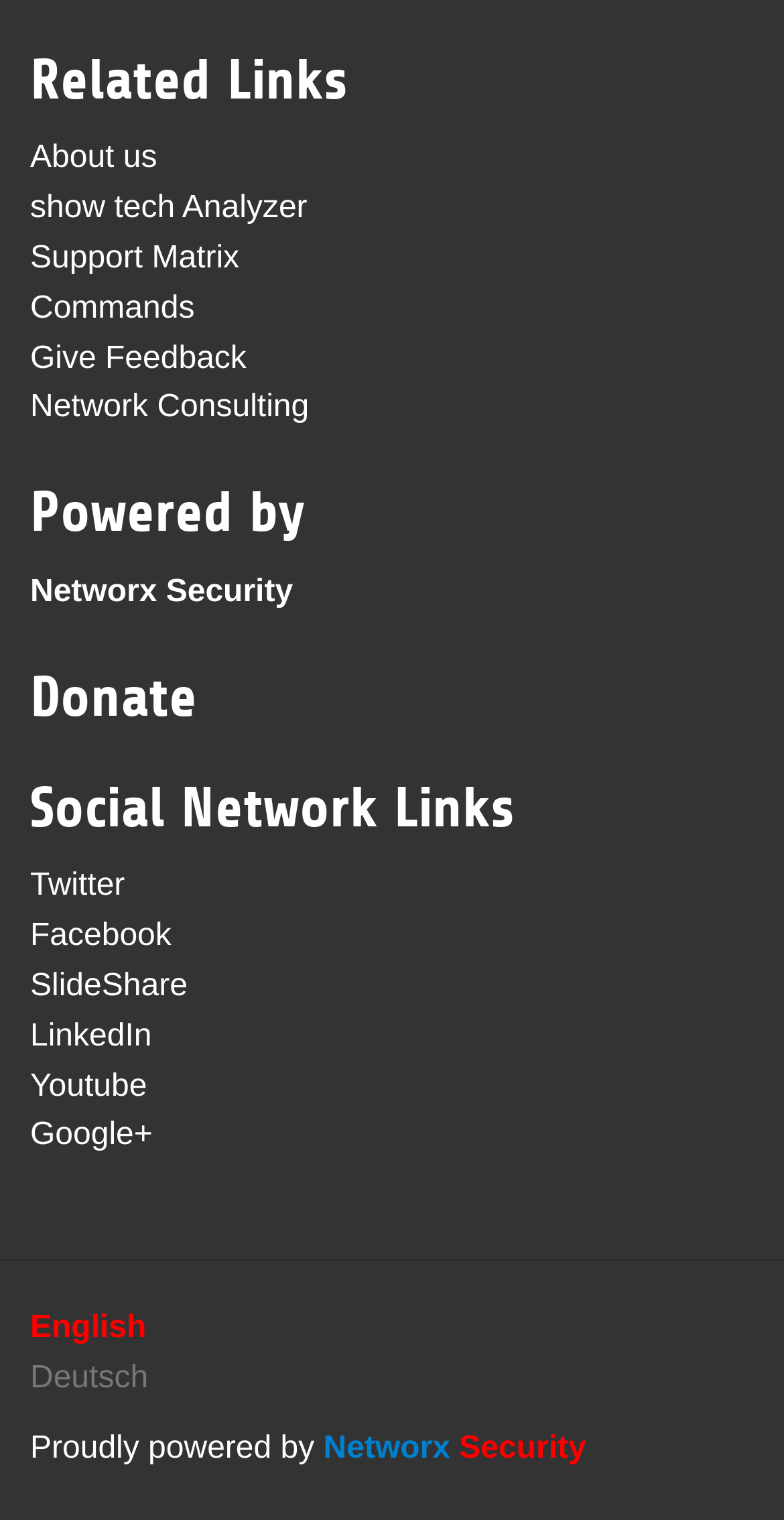Predict the bounding box coordinates of the UI element that matches this description: "show tech Analyzer". The coordinates should be in the format [left, top, right, bottom] with each value between 0 and 1.

[0.038, 0.126, 0.392, 0.148]